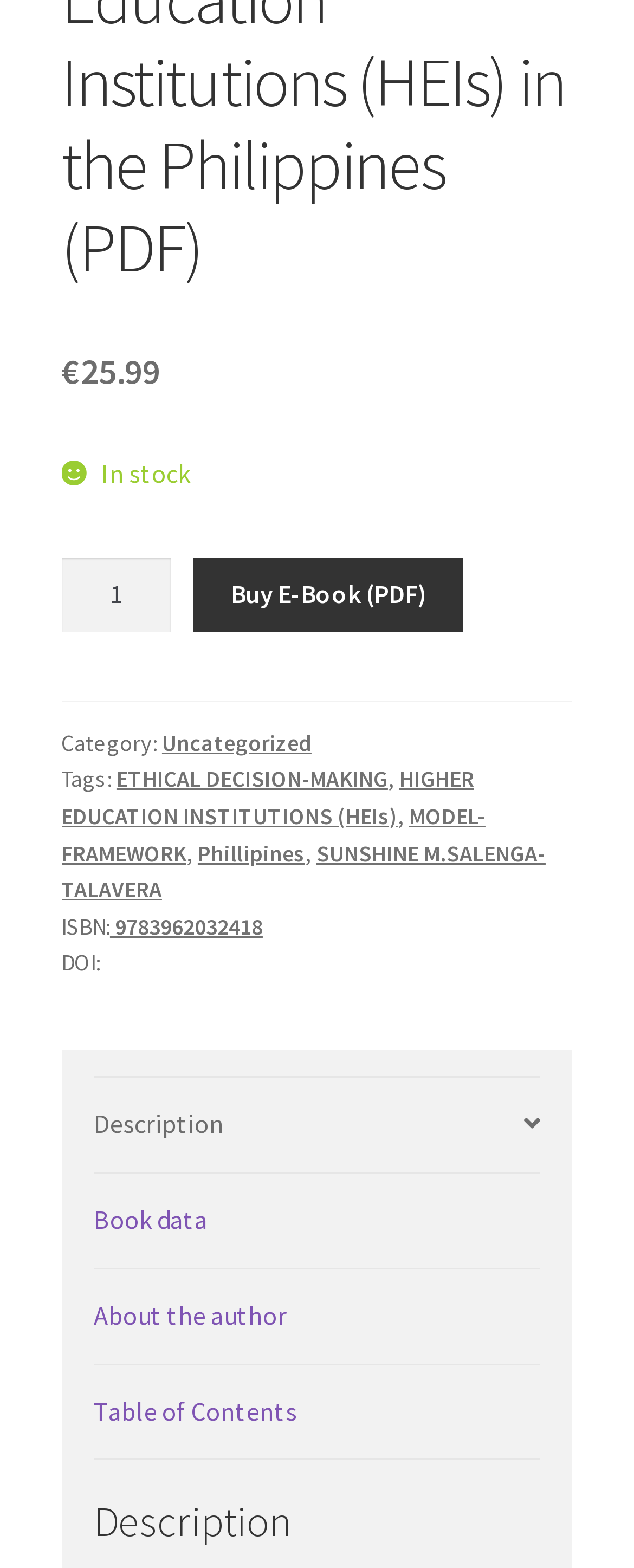Determine the bounding box coordinates of the area to click in order to meet this instruction: "View the book data".

[0.148, 0.748, 0.852, 0.809]